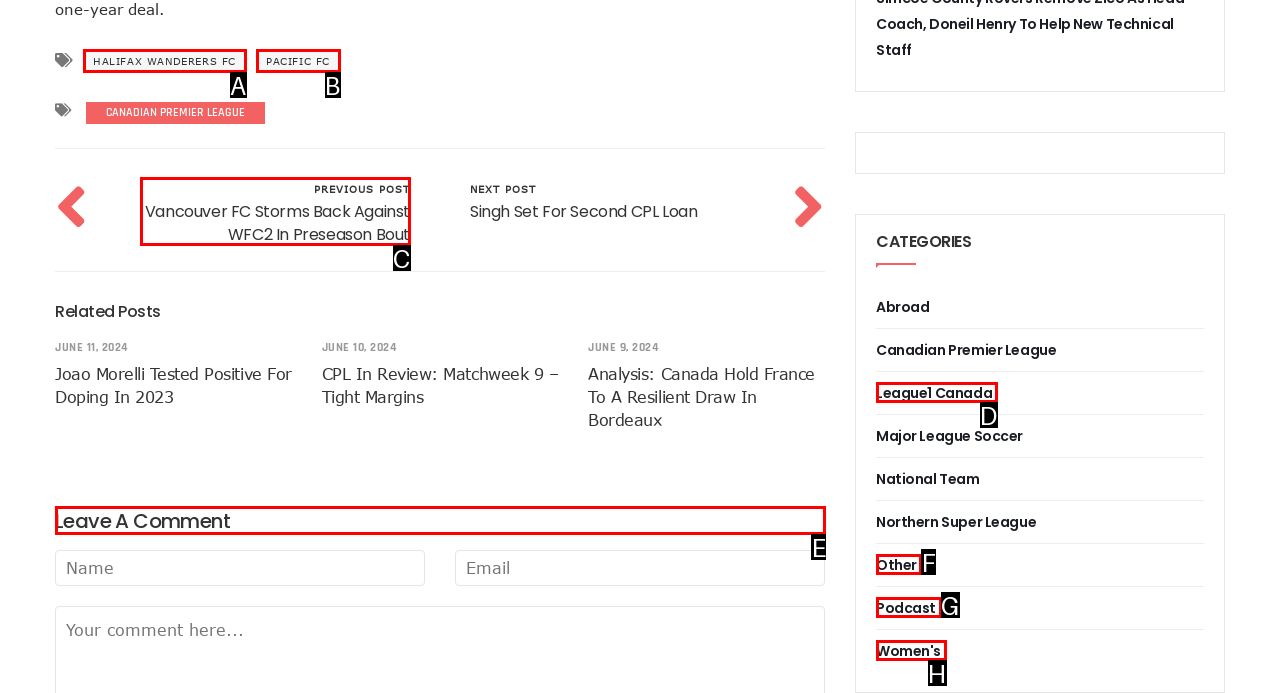Indicate the HTML element that should be clicked to perform the task: Leave a comment Reply with the letter corresponding to the chosen option.

E